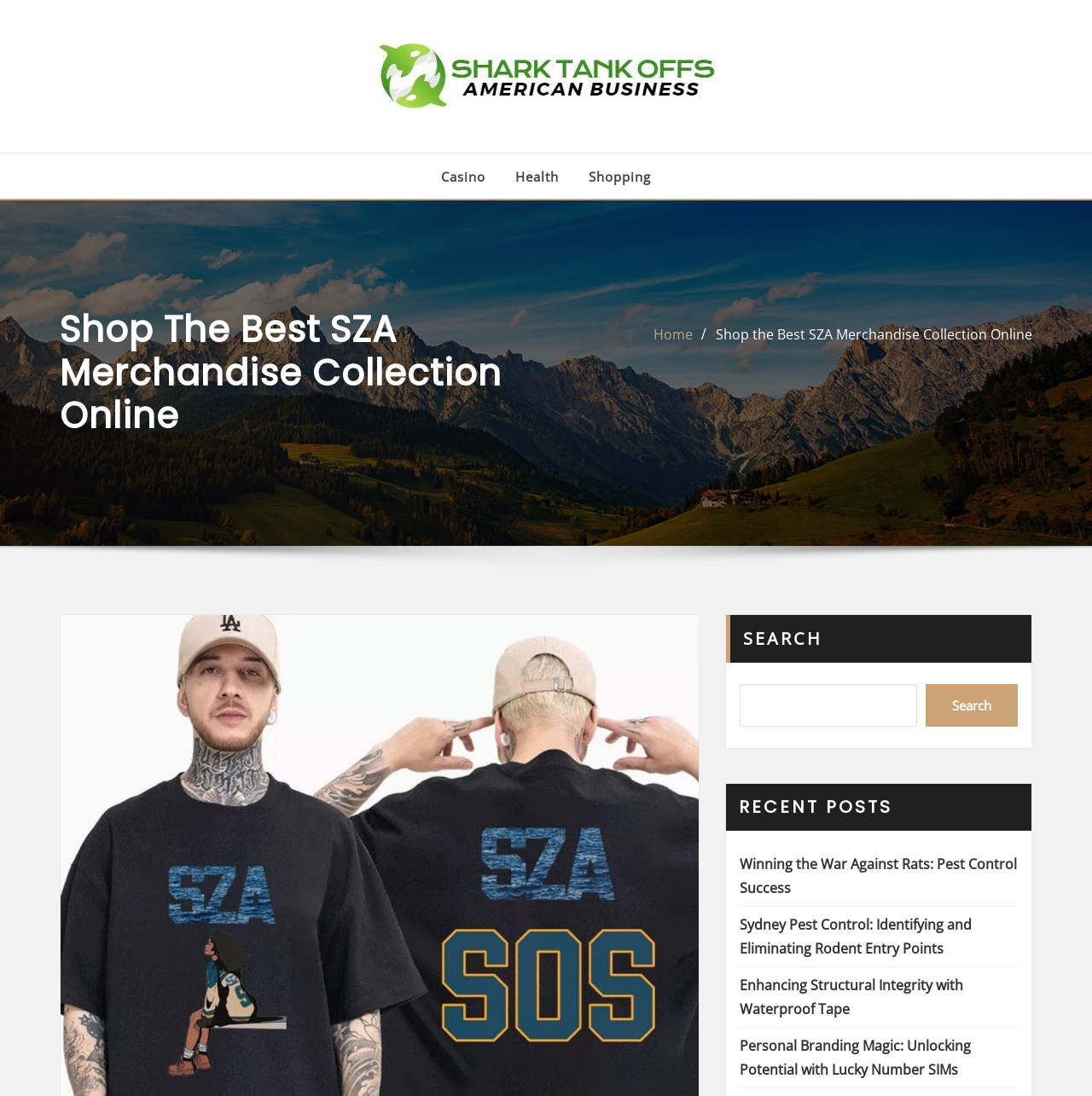Provide the bounding box coordinates for the area that should be clicked to complete the instruction: "Search for SZA merchandise".

[0.665, 0.561, 0.945, 0.683]